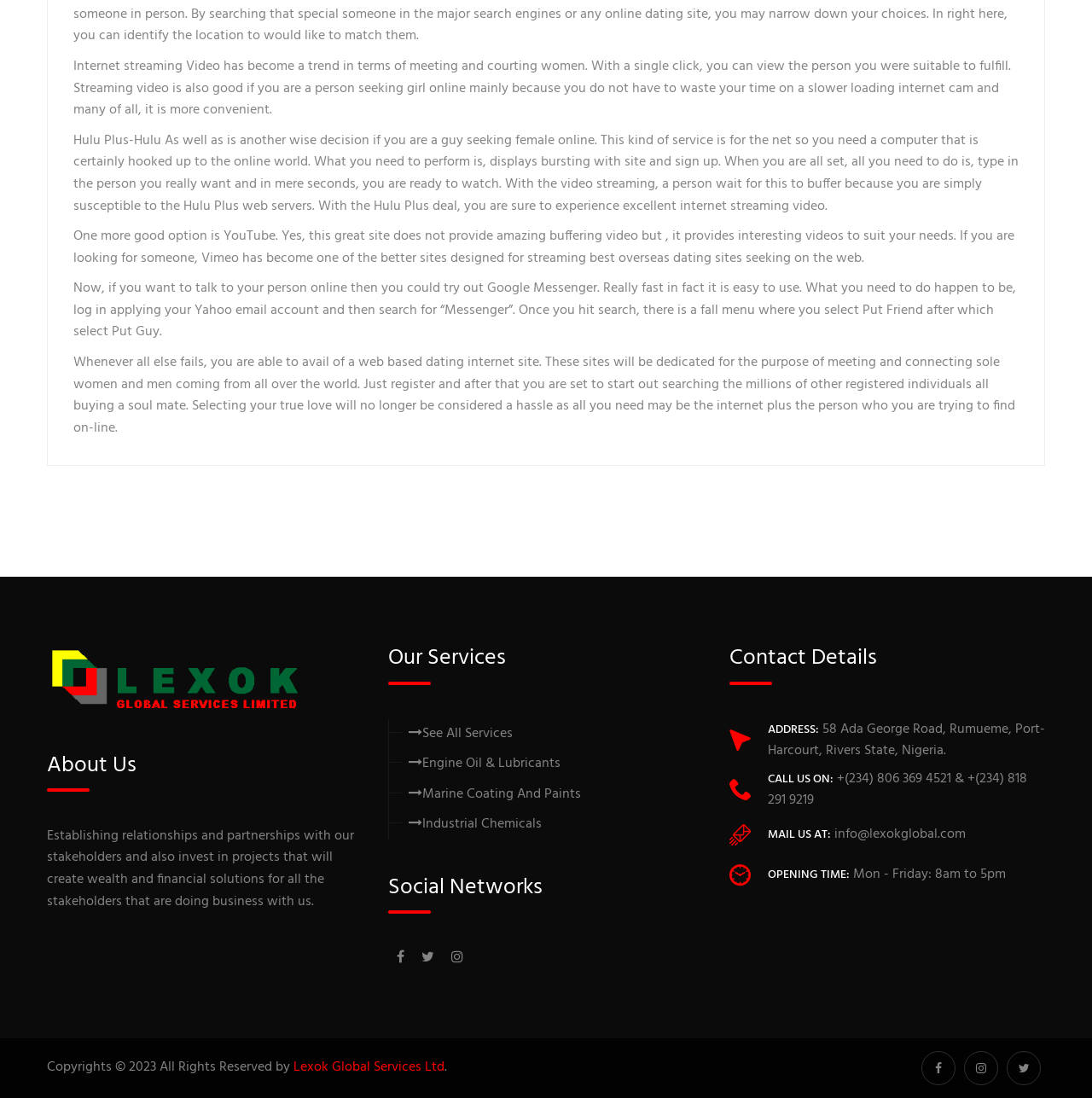Given the element description, predict the bounding box coordinates in the format (top-left x, top-left y, bottom-right x, bottom-right y), using floating point numbers between 0 and 1: Engine Oil & Lubricants

[0.374, 0.685, 0.513, 0.706]